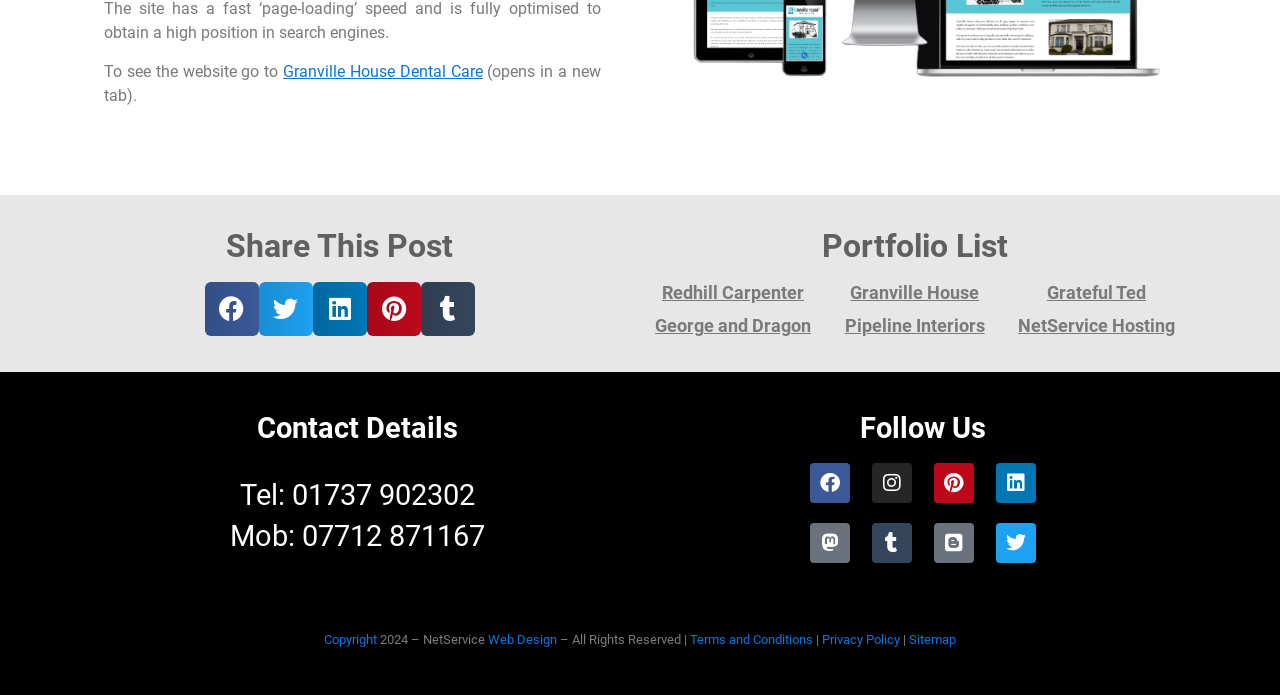Given the description "Privacy Policy", provide the bounding box coordinates of the corresponding UI element.

[0.642, 0.909, 0.703, 0.931]